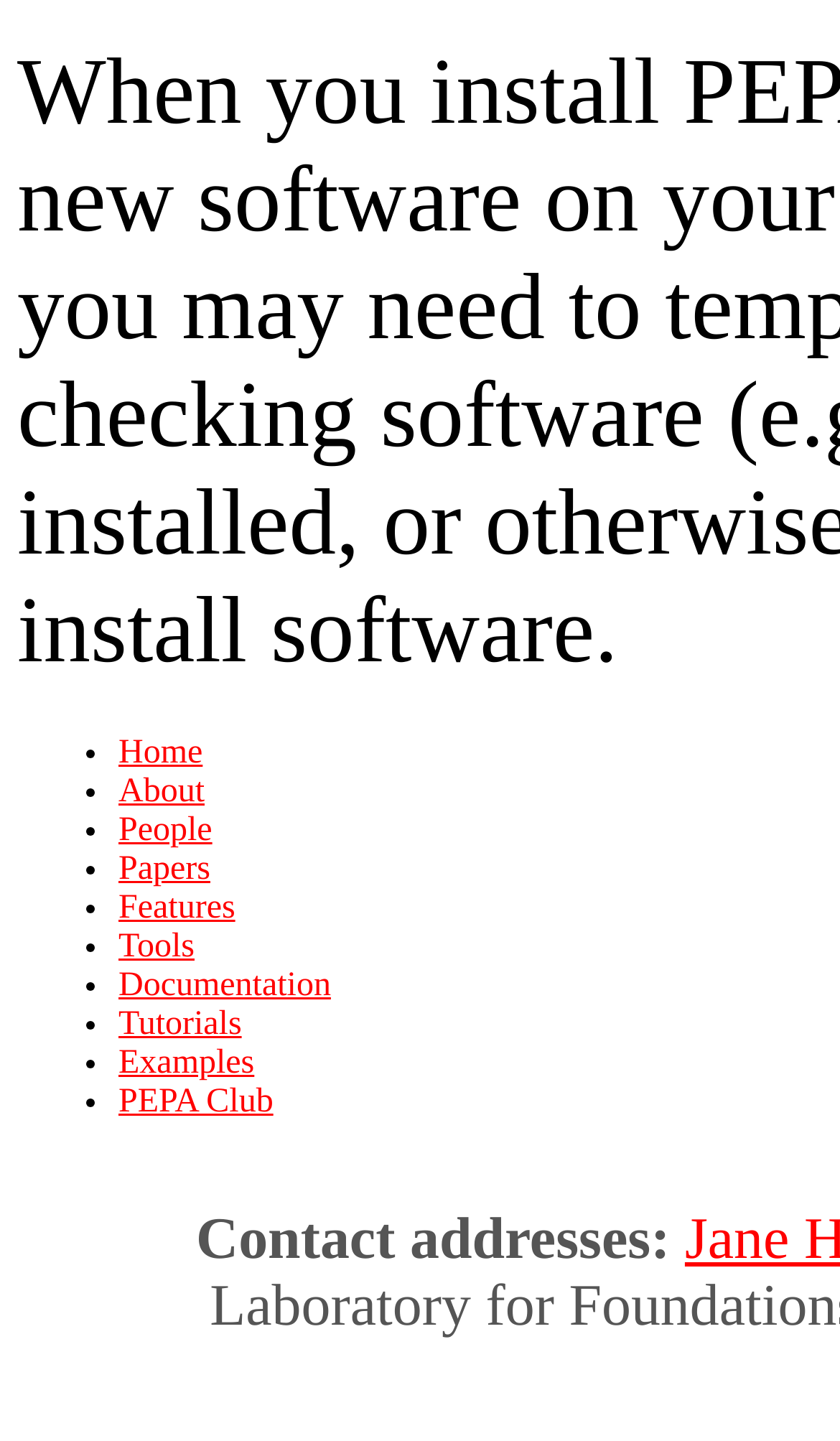How many list markers are there?
Please provide a detailed and comprehensive answer to the question.

I counted the number of list markers in the navigation menu, which are the bullet points preceding each link. There are 10 list markers in total, one for each link.